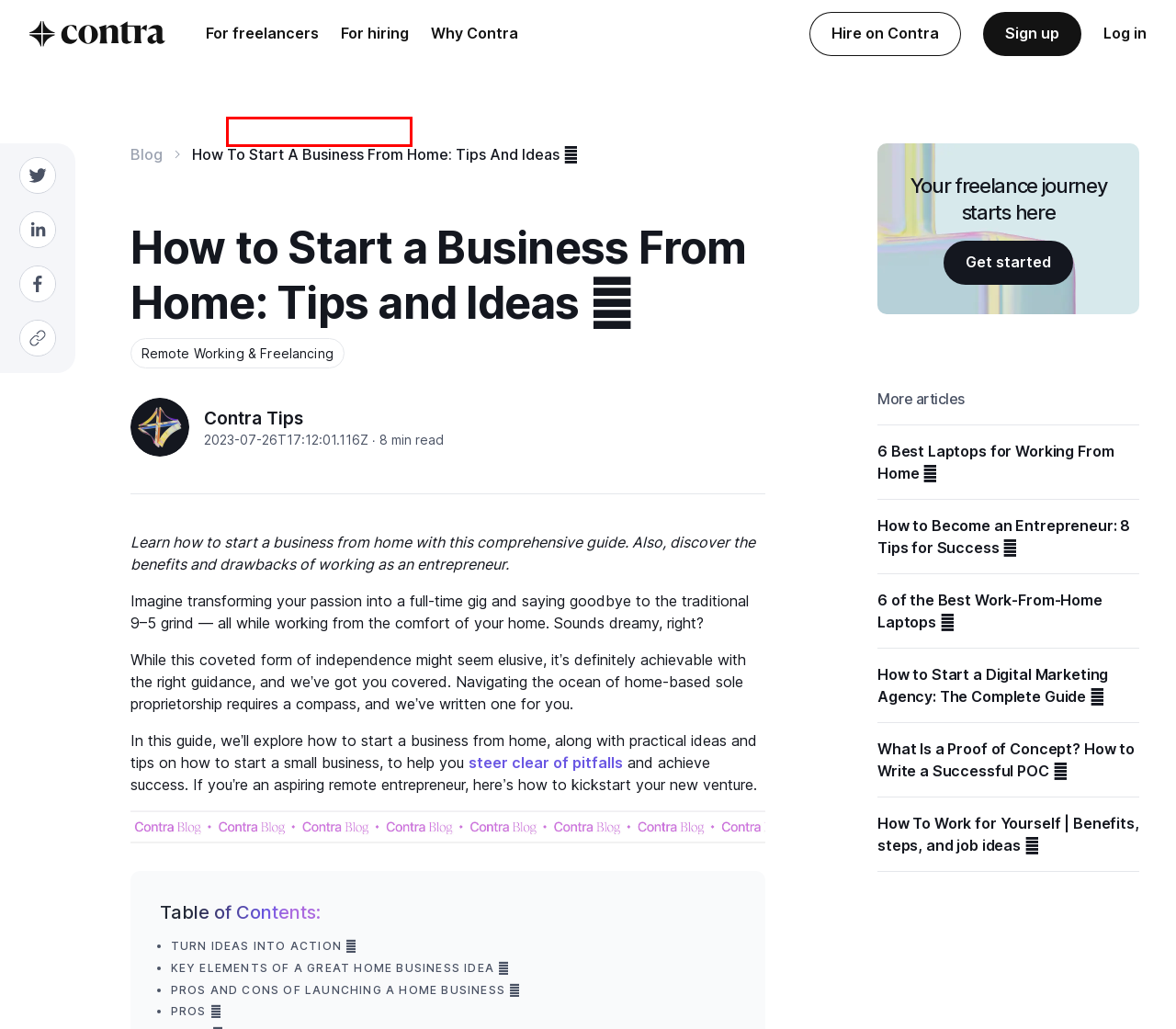You are presented with a screenshot of a webpage that includes a red bounding box around an element. Determine which webpage description best matches the page that results from clicking the element within the red bounding box. Here are the candidates:
A. Reviews | Contra
B. How Does Contra Work For Clients?
C. Contra – Work the Way You Want
D. Contra - The commission-free freelance platform
E. Freelancer & Professional Portfolio Templates Online
F. Contra Pro Features for Freelancers  | Contra
G. How to Start a Digital Marketing Agency: The Complete Guide 🏗️ | Contra
H. Contra | FAQ

F